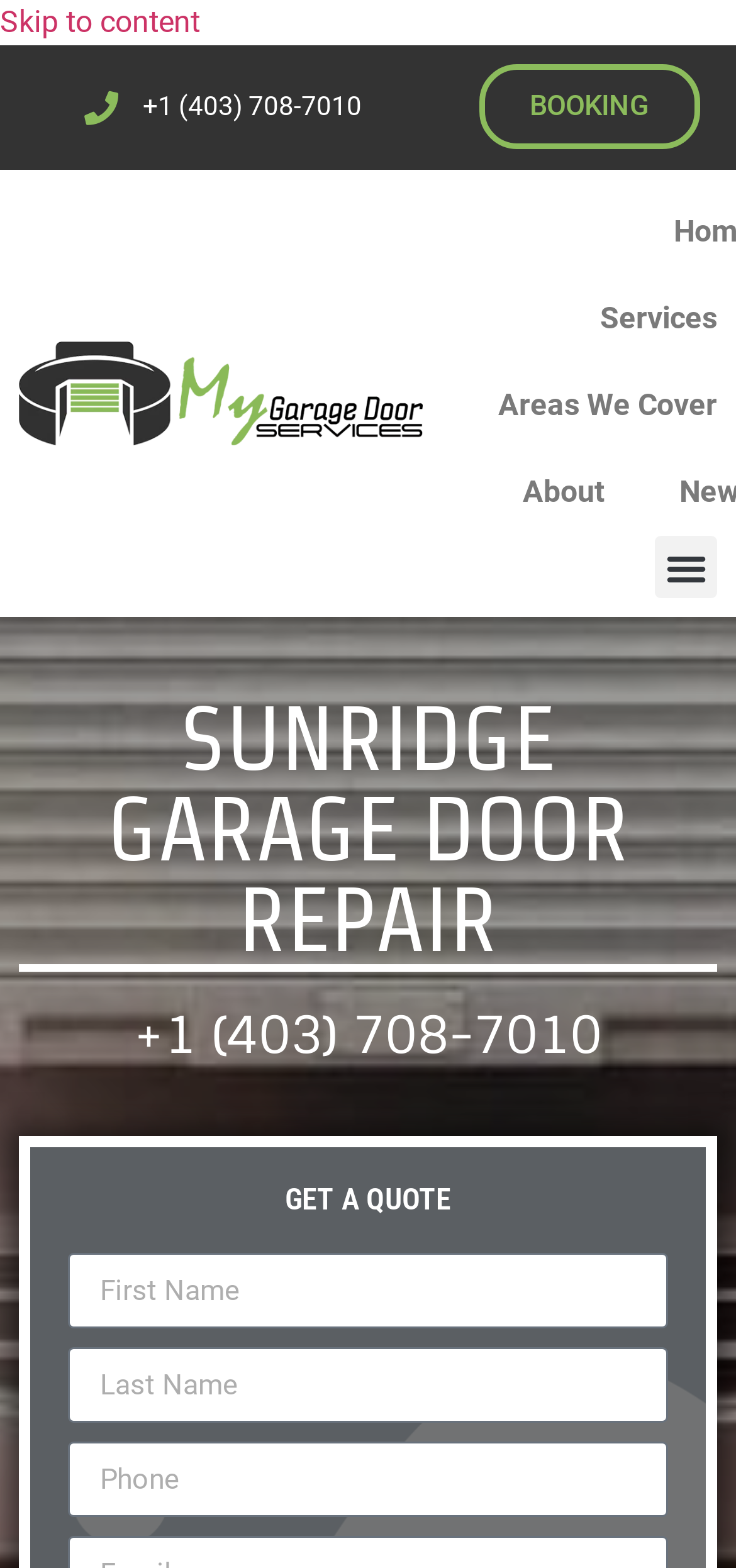Using the webpage screenshot and the element description name="form_fields[field_2c48d5a]" placeholder="Last Name", determine the bounding box coordinates. Specify the coordinates in the format (top-left x, top-left y, bottom-right x, bottom-right y) with values ranging from 0 to 1.

[0.092, 0.859, 0.908, 0.907]